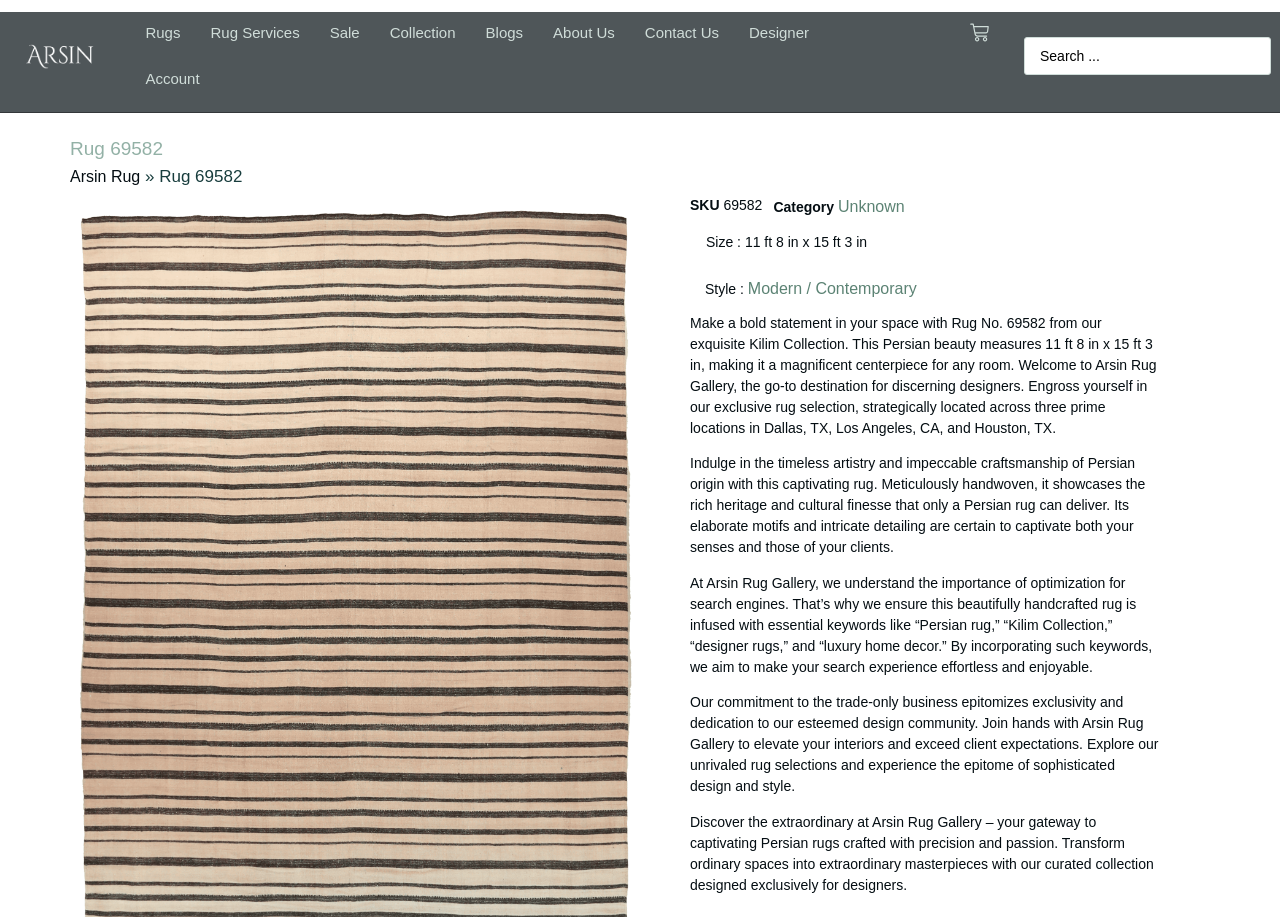Please find the bounding box coordinates of the element that you should click to achieve the following instruction: "Search for a rug". The coordinates should be presented as four float numbers between 0 and 1: [left, top, right, bottom].

[0.8, 0.04, 0.993, 0.082]